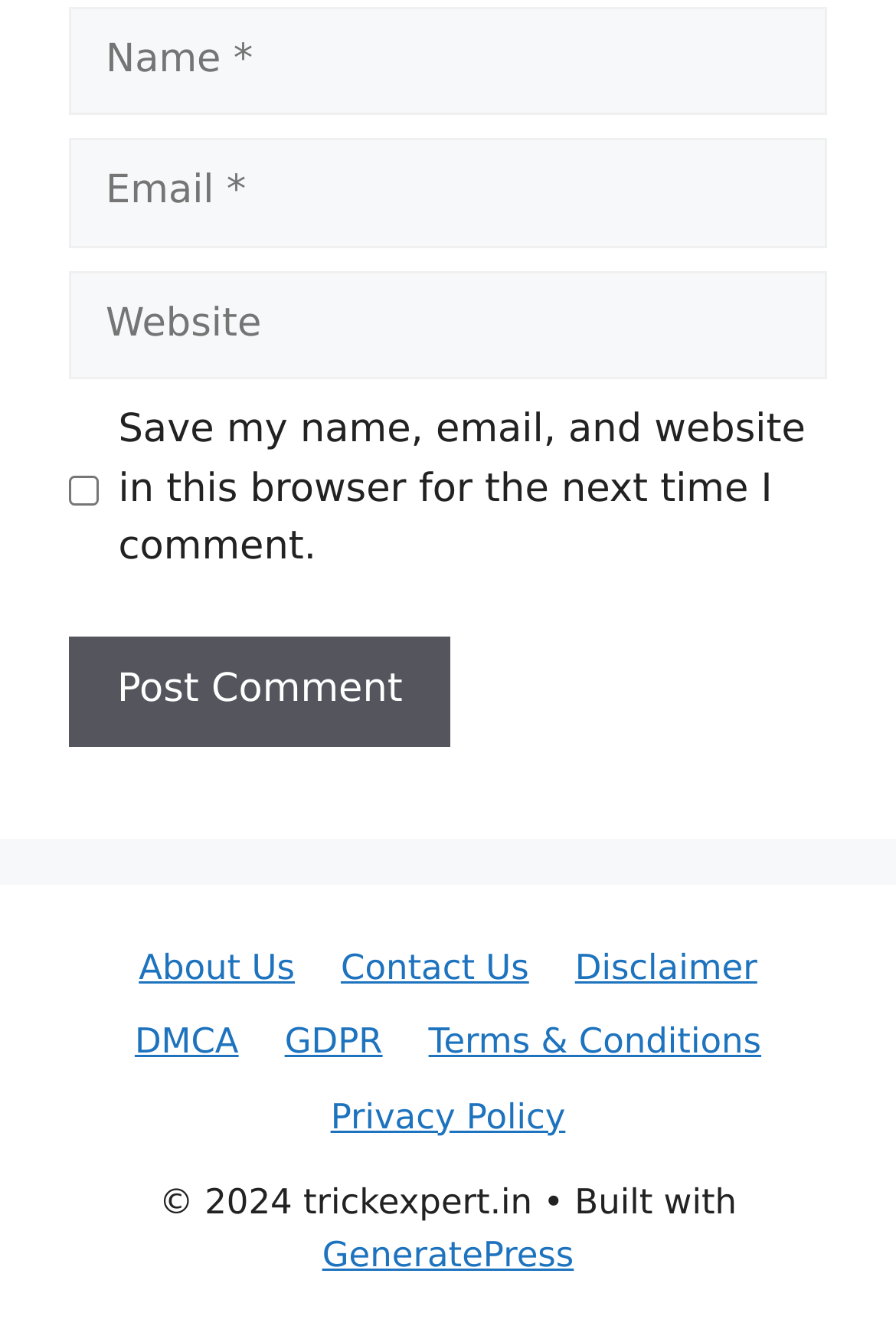Please identify the bounding box coordinates of the element that needs to be clicked to execute the following command: "Enter your name". Provide the bounding box using four float numbers between 0 and 1, formatted as [left, top, right, bottom].

[0.077, 0.004, 0.923, 0.087]